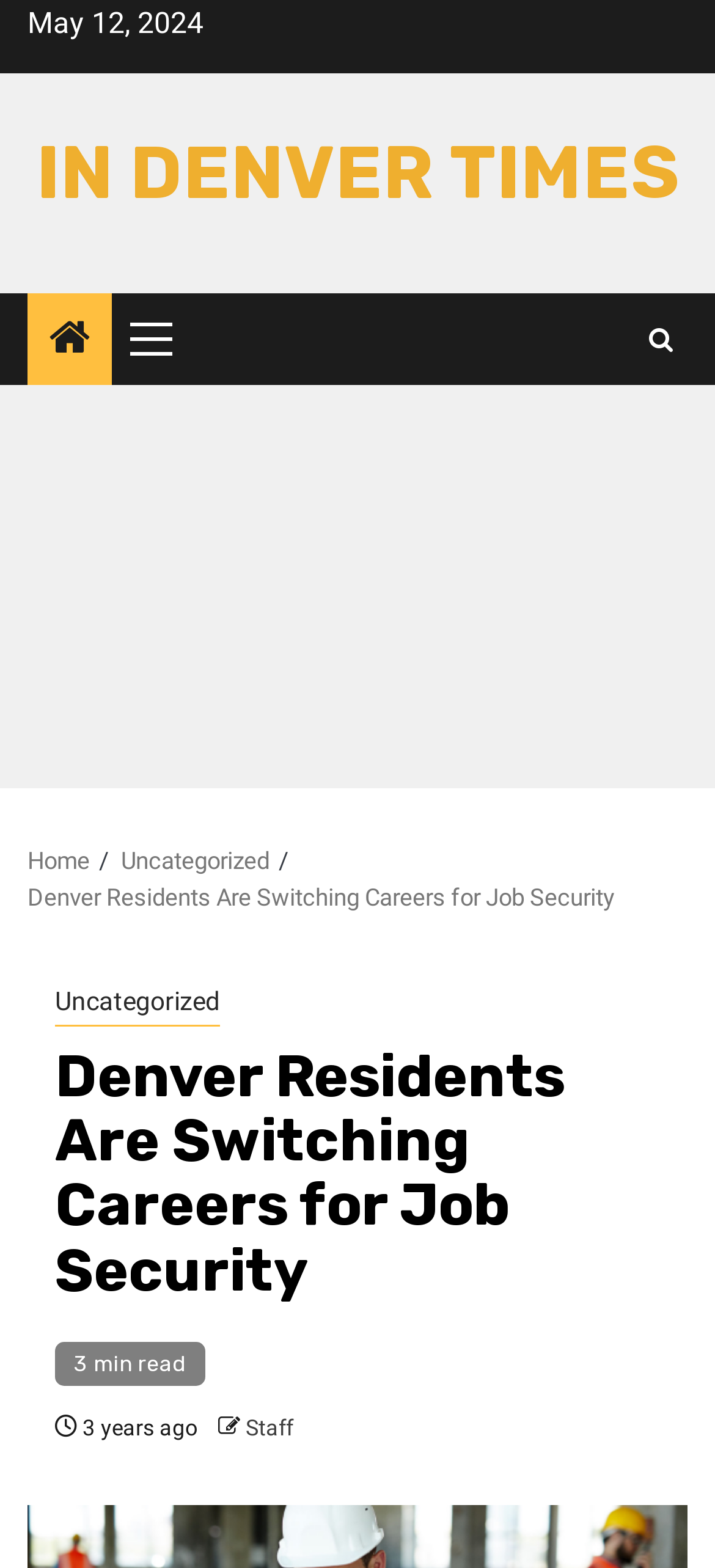Can you find the bounding box coordinates for the element to click on to achieve the instruction: "Click on the 'Staff' link"?

[0.344, 0.902, 0.41, 0.919]